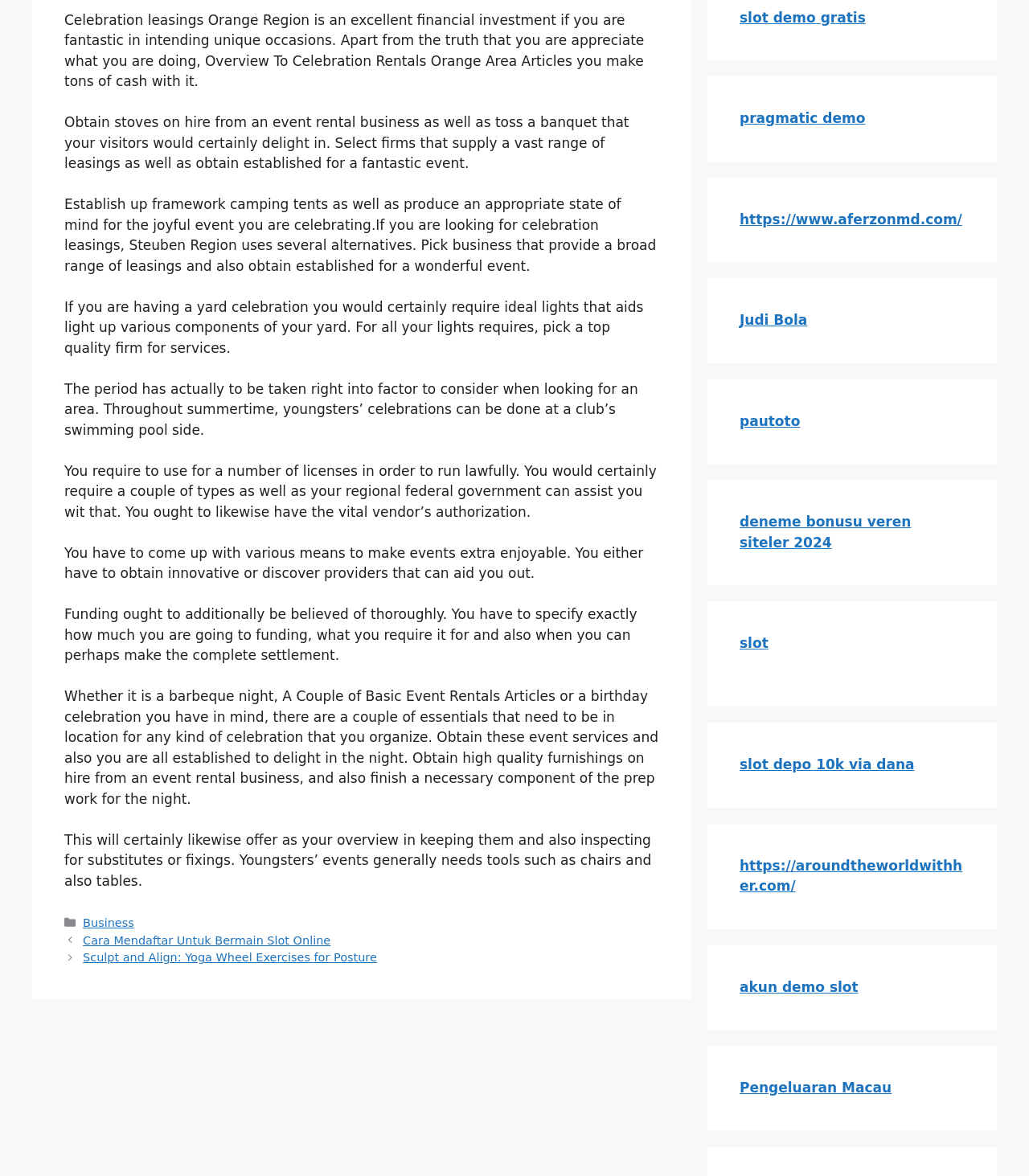Find the bounding box coordinates for the HTML element described as: "pautoto". The coordinates should consist of four float values between 0 and 1, i.e., [left, top, right, bottom].

[0.719, 0.351, 0.778, 0.365]